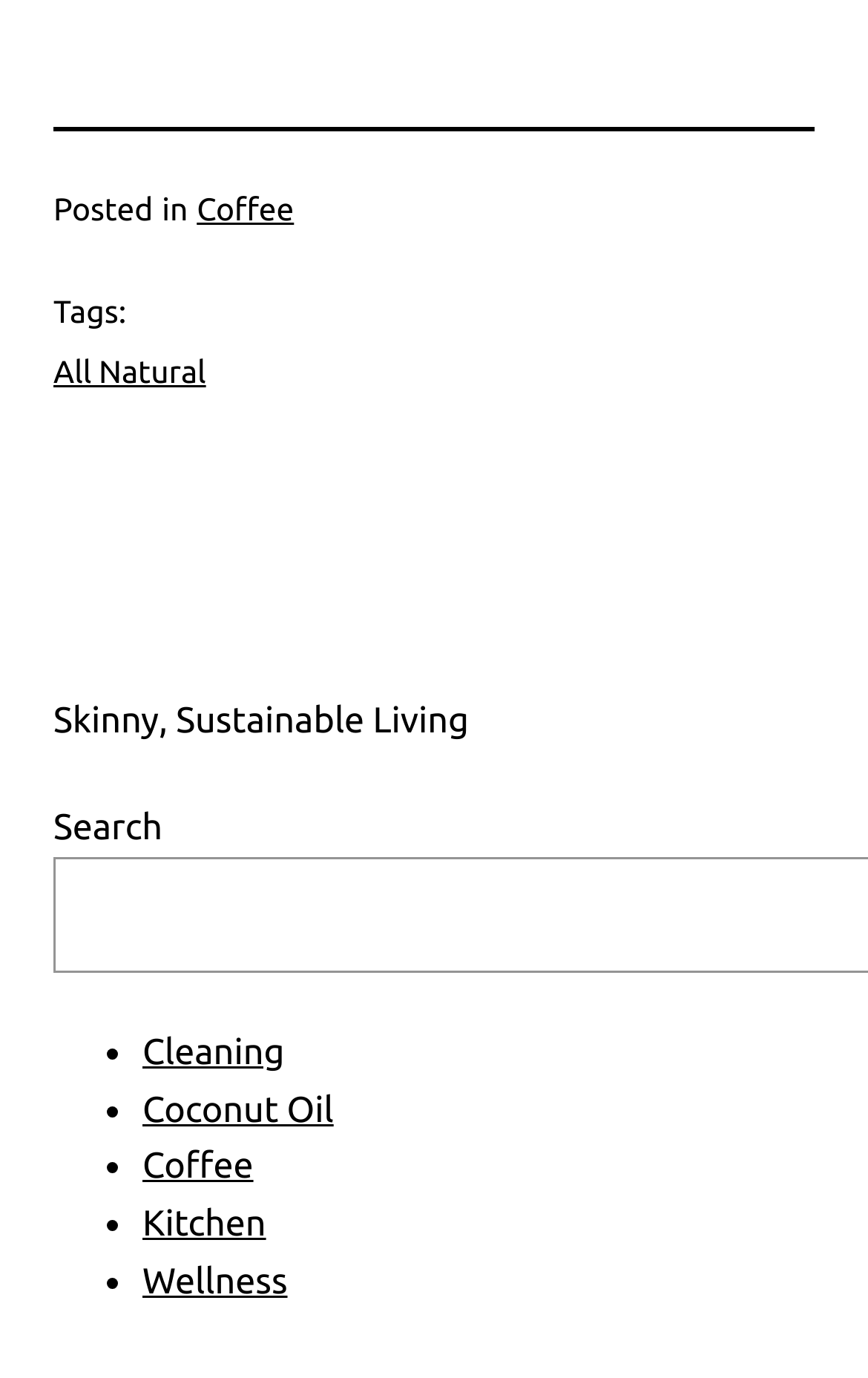Identify the bounding box coordinates for the UI element described as follows: Coconut Oil. Use the format (top-left x, top-left y, bottom-right x, bottom-right y) and ensure all values are floating point numbers between 0 and 1.

[0.164, 0.791, 0.384, 0.82]